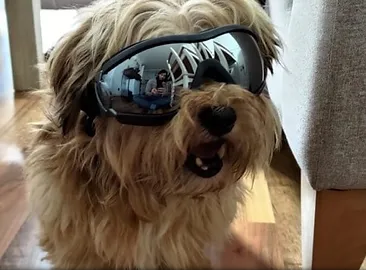Formulate a detailed description of the image content.

The image features a charming dog named Lordy, sporting a pair of stylish sunglasses. With a fluffy, golden-brown coat and a joyful expression, Lordy appears to be in a cozy home environment. The sunglasses, reflecting the light and surroundings, hint at his spirited personality. This playful accessory is notable given that Lordy recently underwent surgery on one eye, adding a touch of warmth and humor to his situation. The scene captures a moment of contentment and adaptability, showcasing Lordy’s journey from an unwanted pet to a loved member of a family.